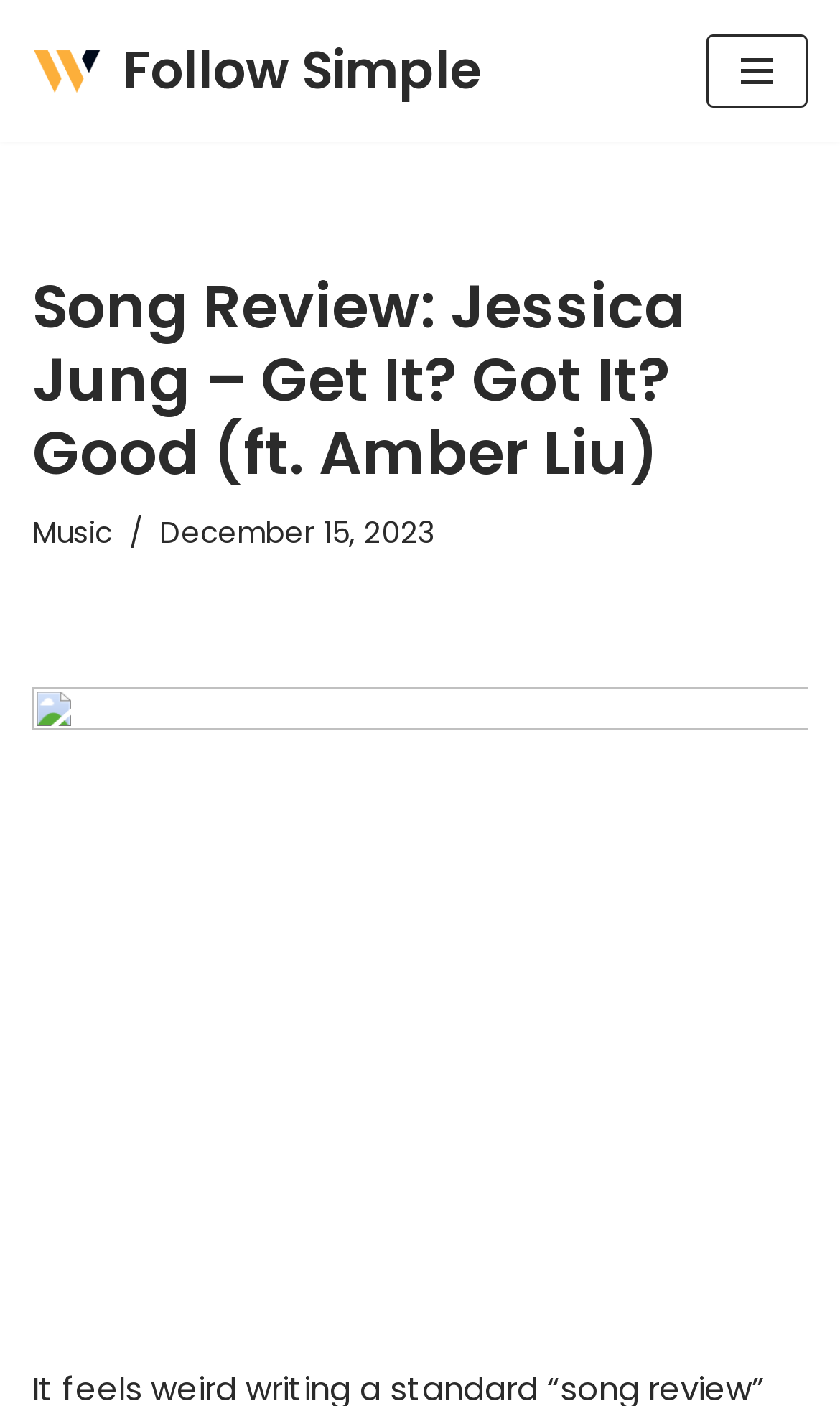Identify and provide the main heading of the webpage.

Song Review: Jessica Jung – Get It? Got It? Good (ft. Amber Liu)